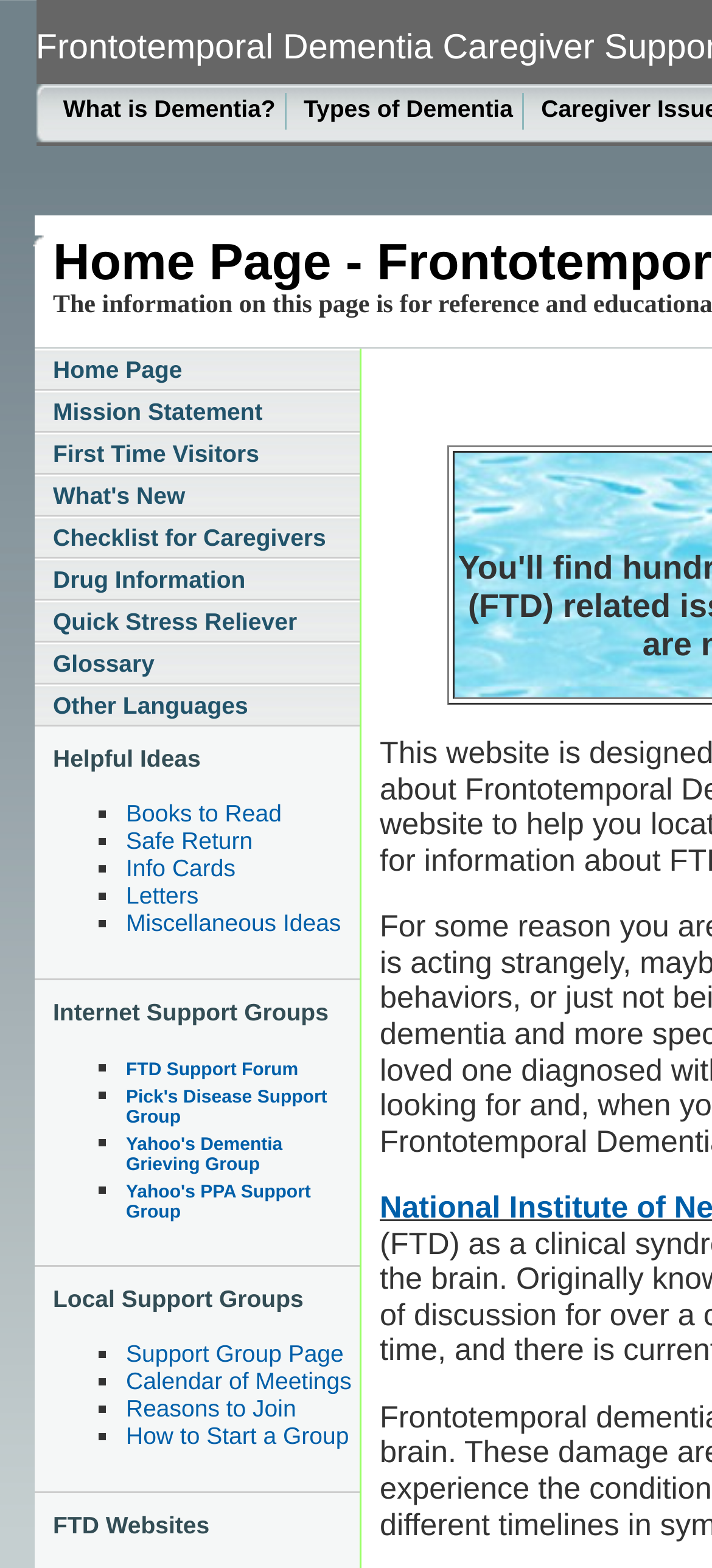Find the bounding box coordinates for the UI element that matches this description: "Glossary".

[0.049, 0.41, 0.505, 0.437]